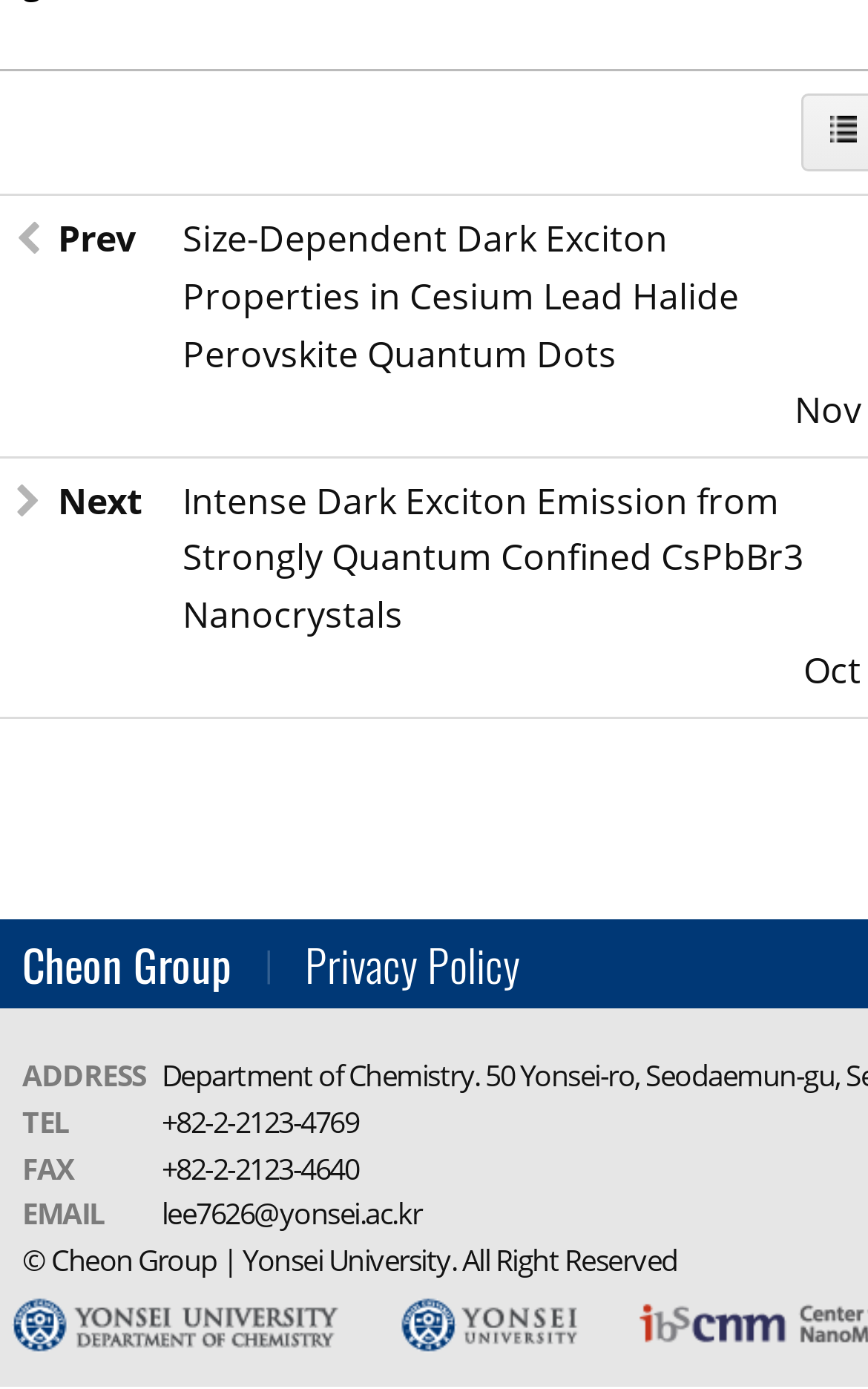Identify the bounding box of the UI component described as: "Privacy Policy".

[0.351, 0.662, 0.6, 0.726]